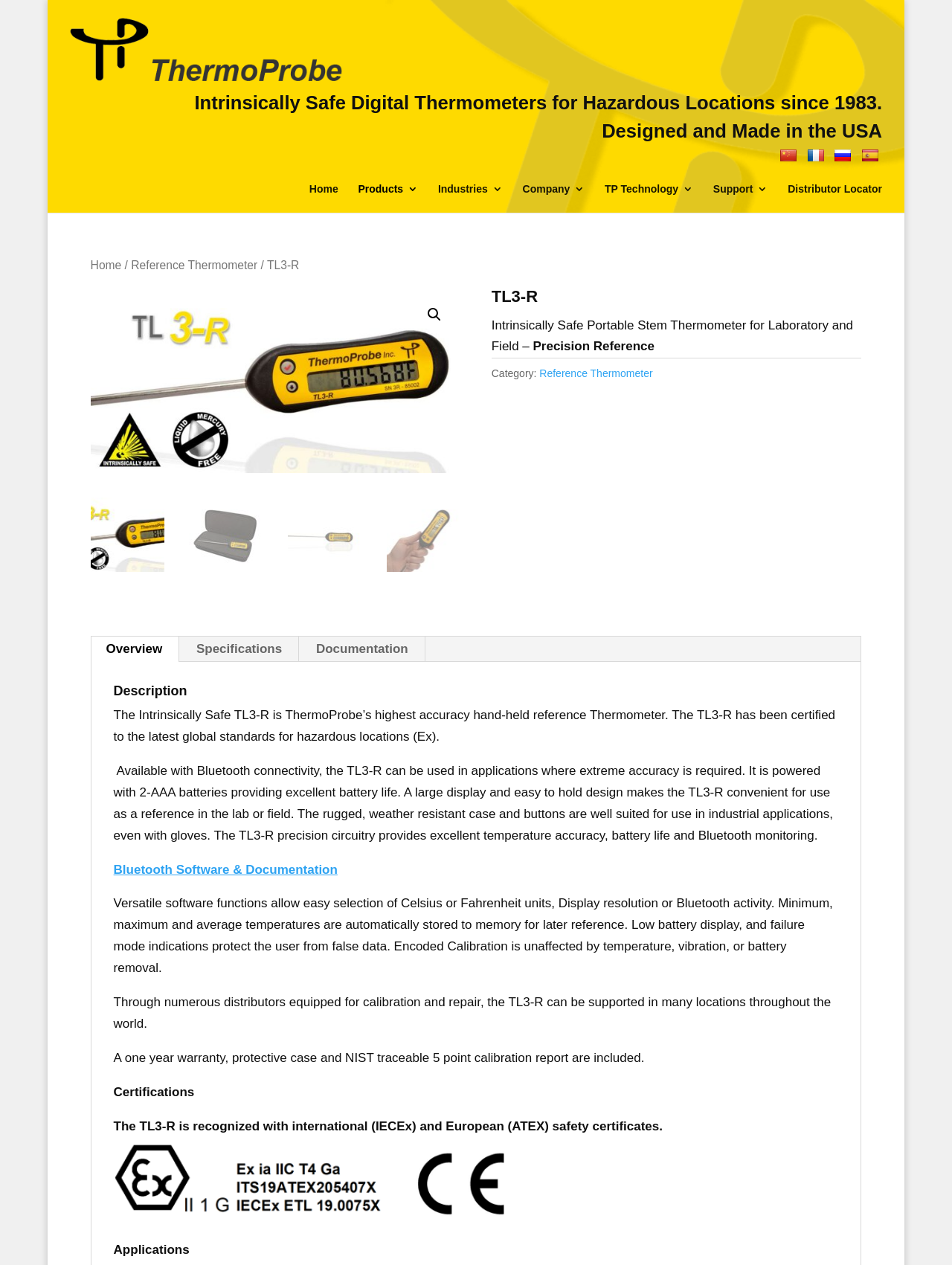What is the certification of the thermometer?
Refer to the image and offer an in-depth and detailed answer to the question.

The certifications of the thermometer can be found in the static text elements that describe the product. The text mentions that the TL3-R is 'recognized with international (IECEx) and European (ATEX) safety certificates', indicating that it has been certified by these organizations.